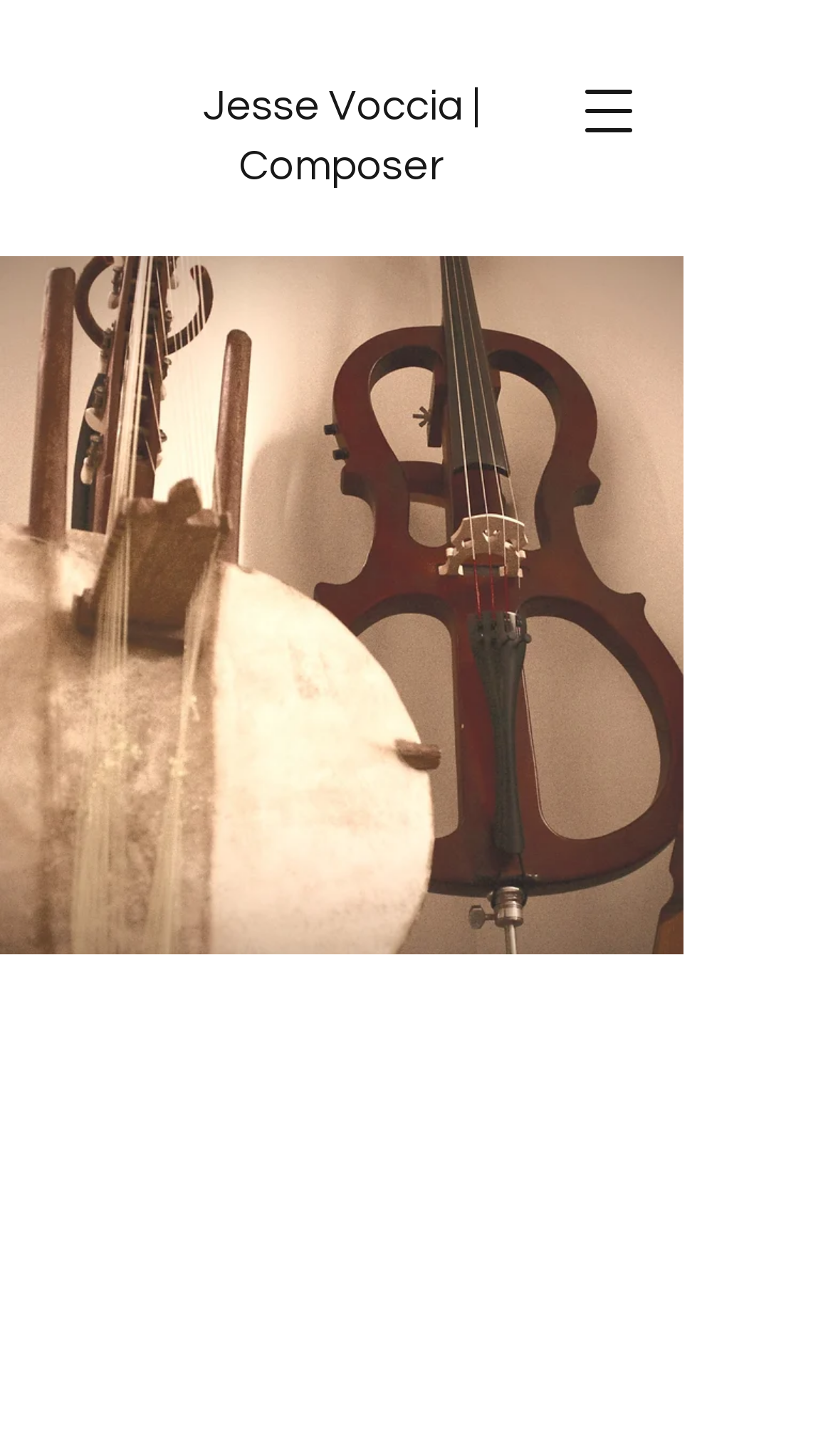Predict the bounding box of the UI element that fits this description: "Jesse Voccia | Composer".

[0.244, 0.059, 0.577, 0.129]